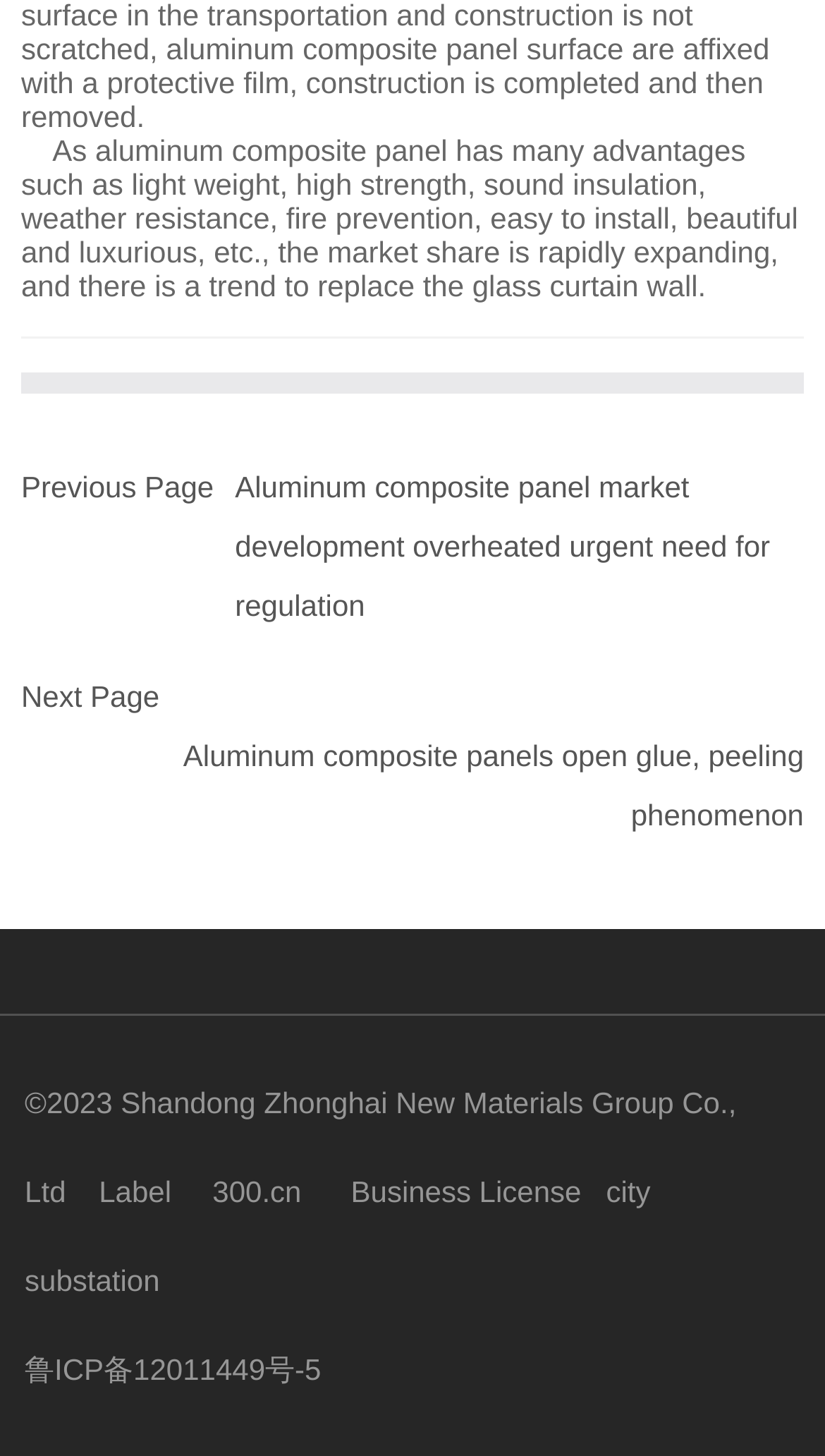Find the bounding box of the web element that fits this description: "鲁ICP备12011449号-5".

[0.03, 0.929, 0.389, 0.952]